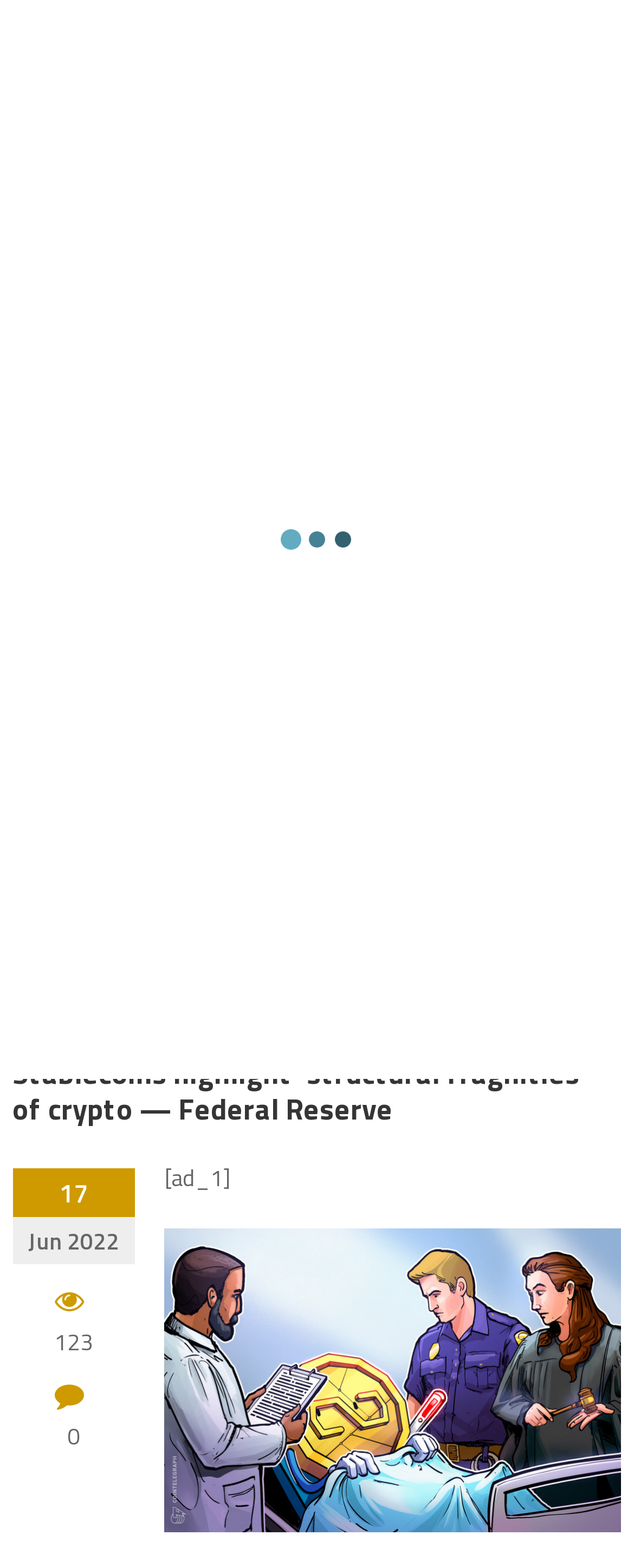What is the category of the news article?
Based on the image, answer the question with as much detail as possible.

I found the category of the news article by looking at the navigation menu, where it is displayed as a link with the text 'Business'.